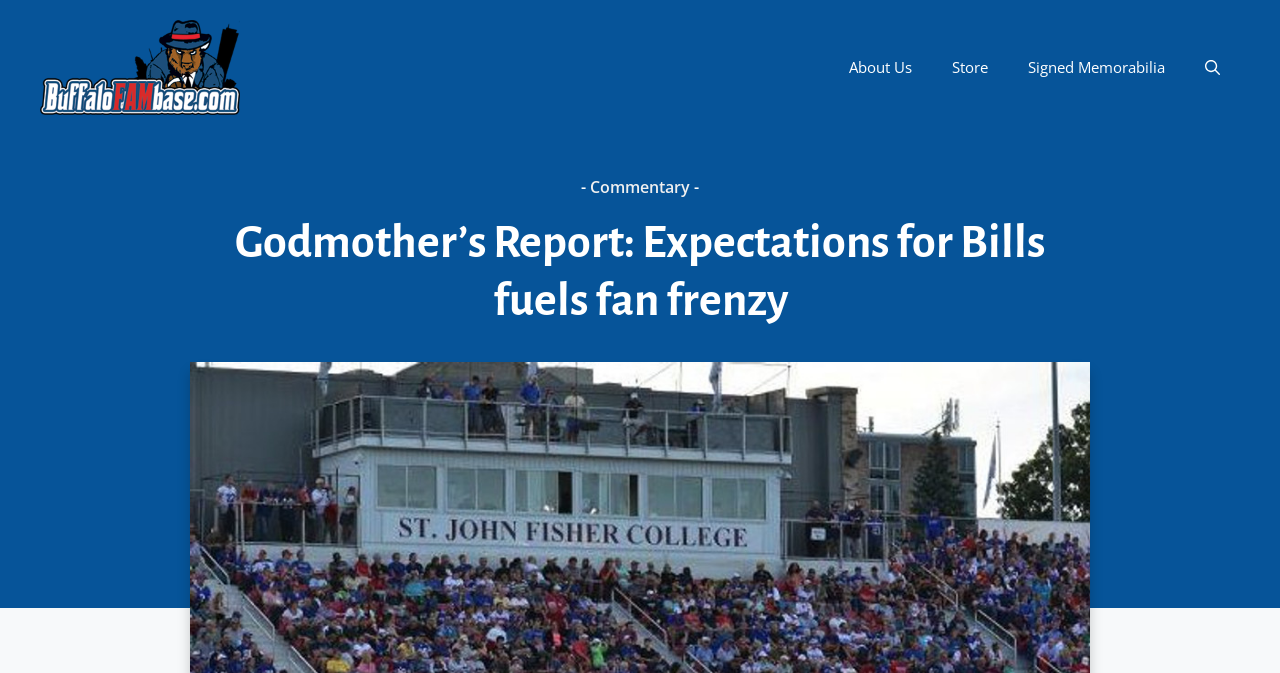Could you please study the image and provide a detailed answer to the question:
What type of content is available on the website?

I found a link element with the text 'Commentary', which suggests that the website provides commentary or opinion-based content. This is likely related to the topic of the Buffalo Bills.